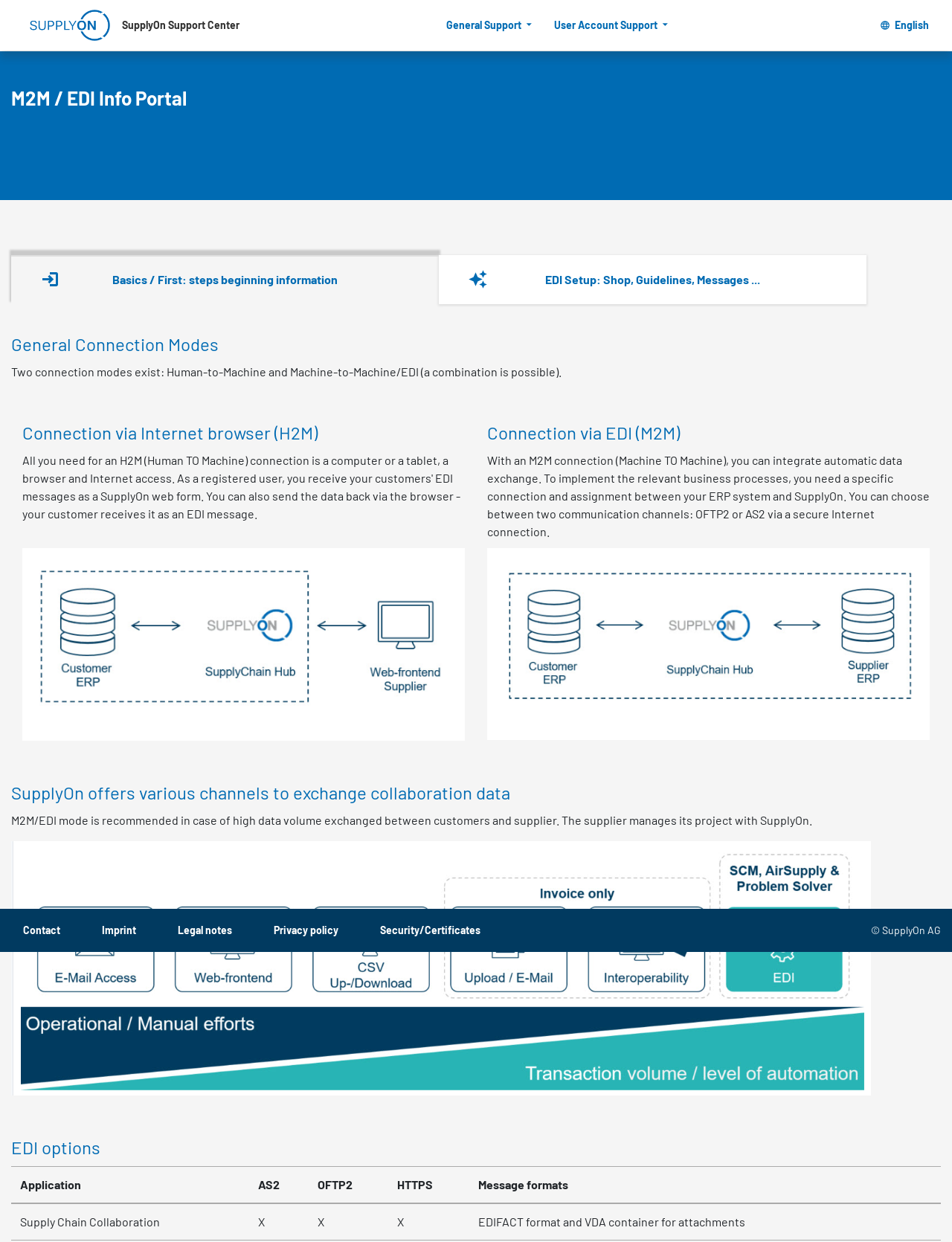What is the purpose of the 'General Support' navigation menu?
Using the visual information, answer the question in a single word or phrase.

To access general support resources